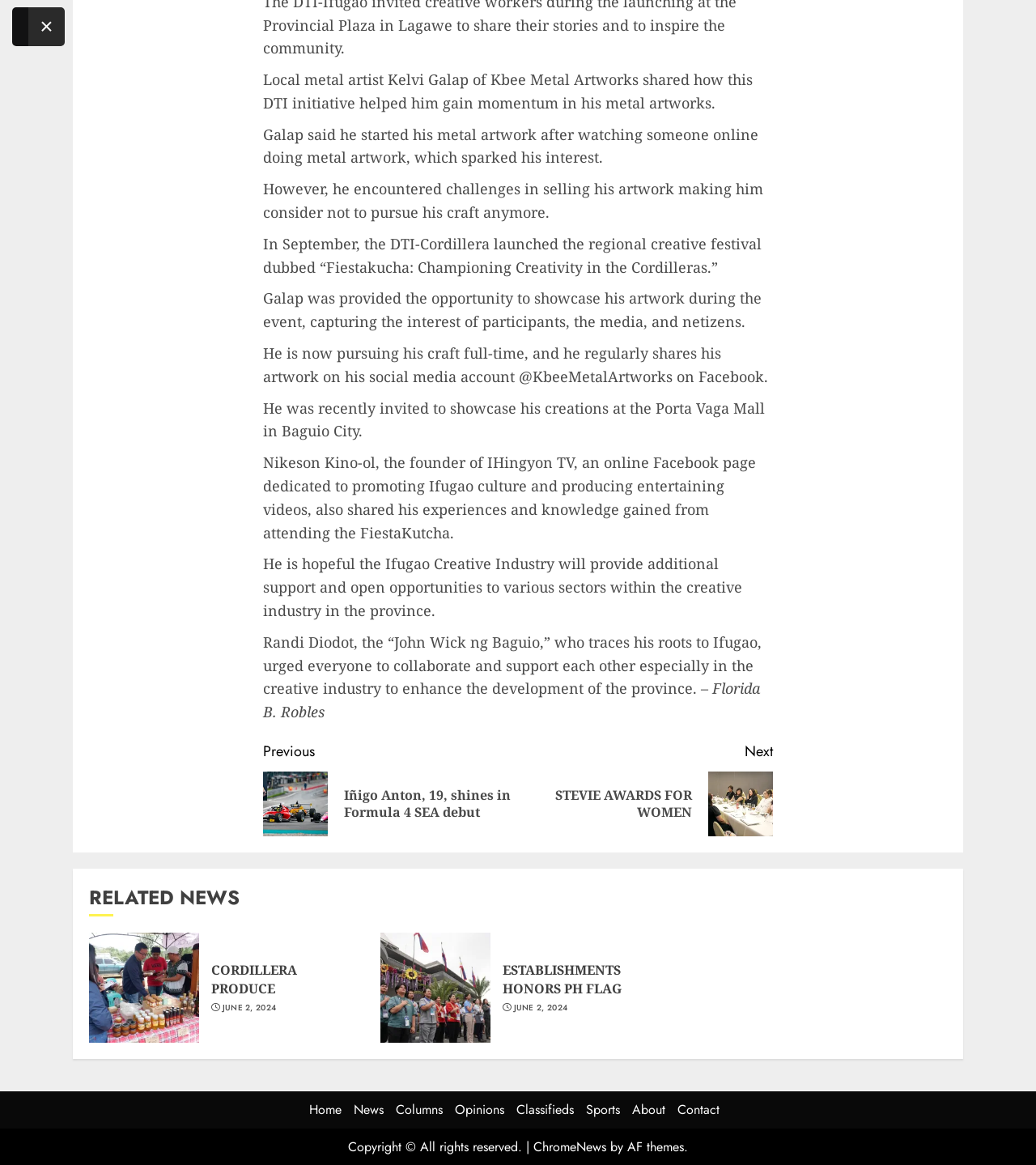Who is the metal artist mentioned in the article?
Please answer the question with as much detail and depth as you can.

The article mentions a local metal artist named Kelvi Galap of Kbee Metal Artworks, who shared how the DTI initiative helped him gain momentum in his metal artworks.